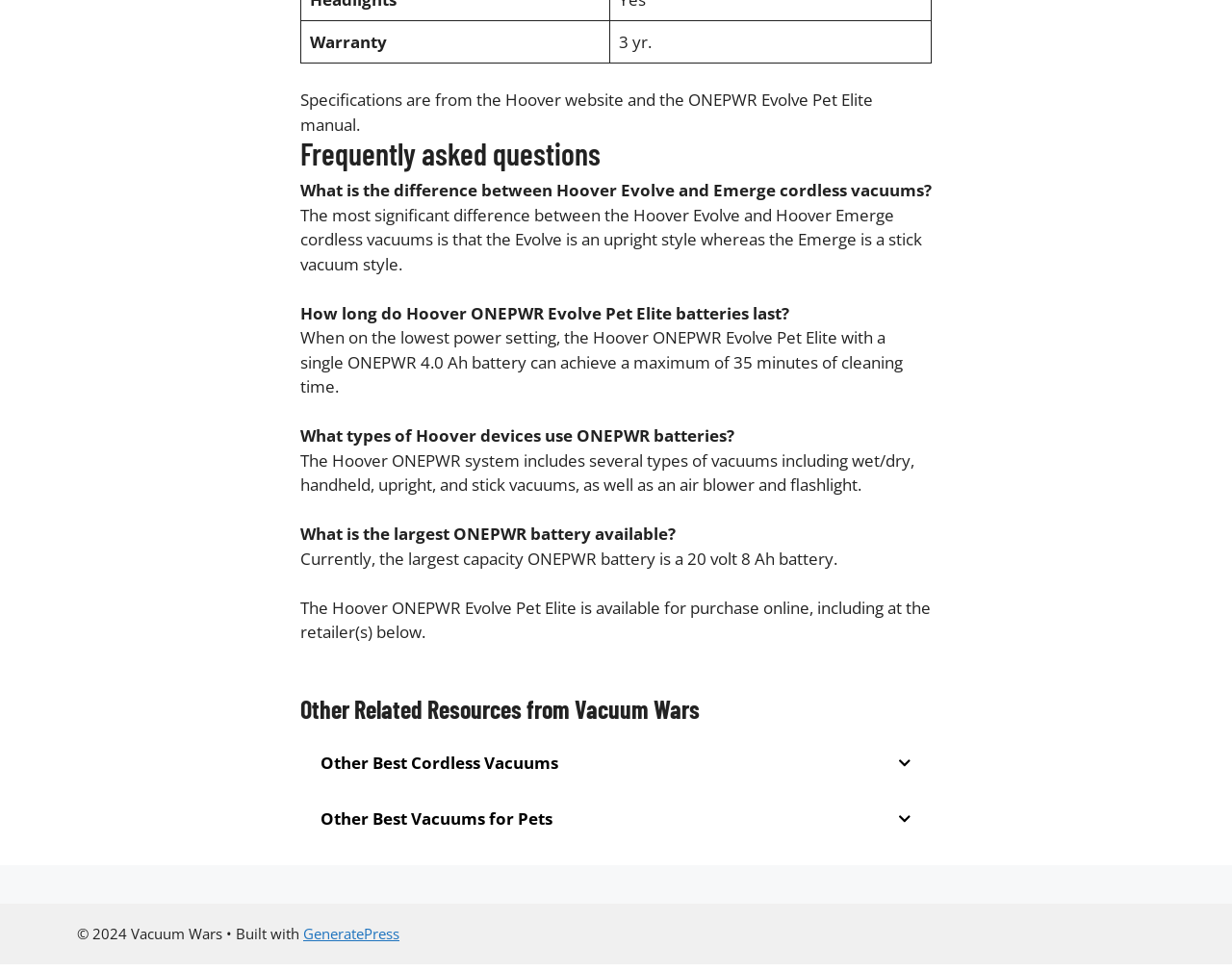Please determine the bounding box coordinates of the element's region to click in order to carry out the following instruction: "Select English language". The coordinates should be four float numbers between 0 and 1, i.e., [left, top, right, bottom].

None